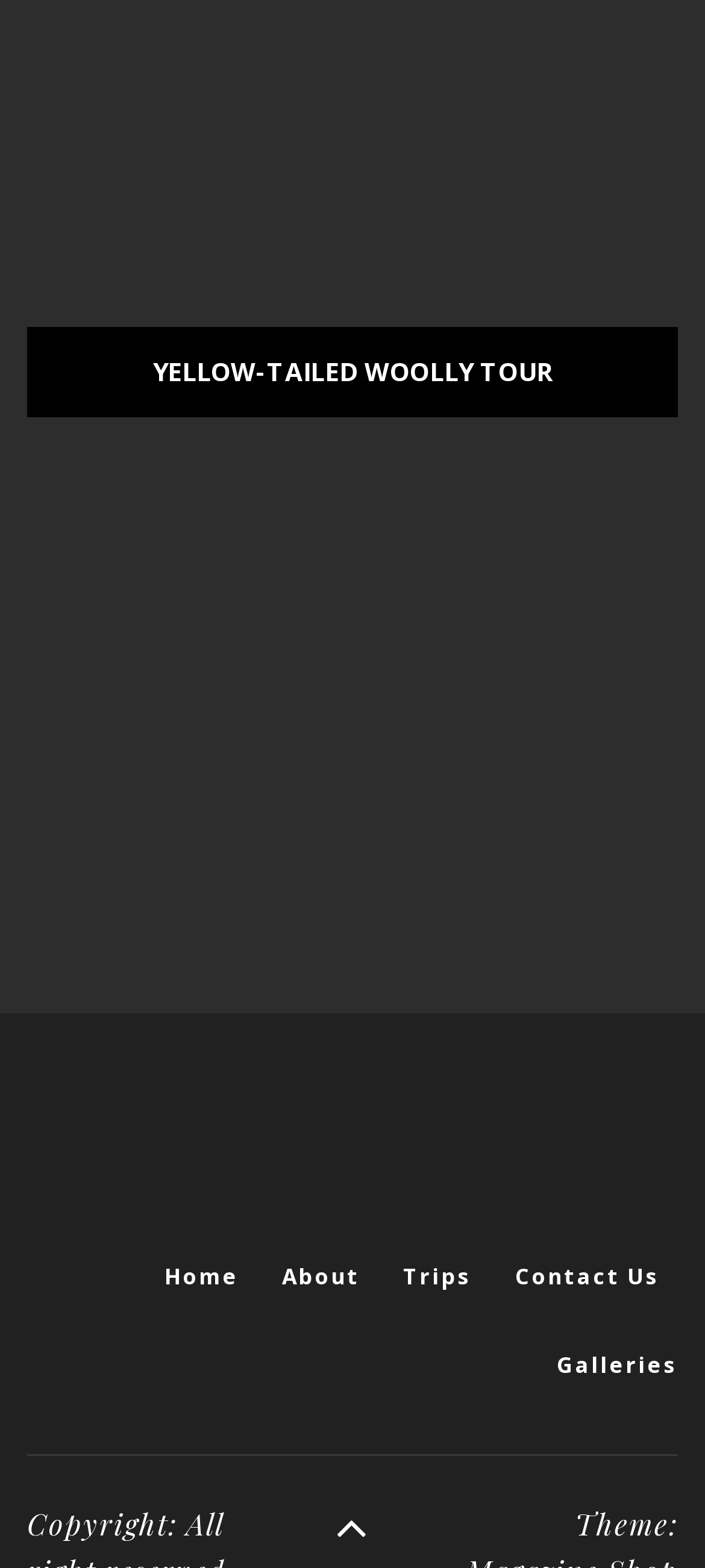How many elements are in the top navigation bar?
Please provide a full and detailed response to the question.

The top navigation bar contains three elements: a link, a heading, and another link, which makes a total of 3 elements.